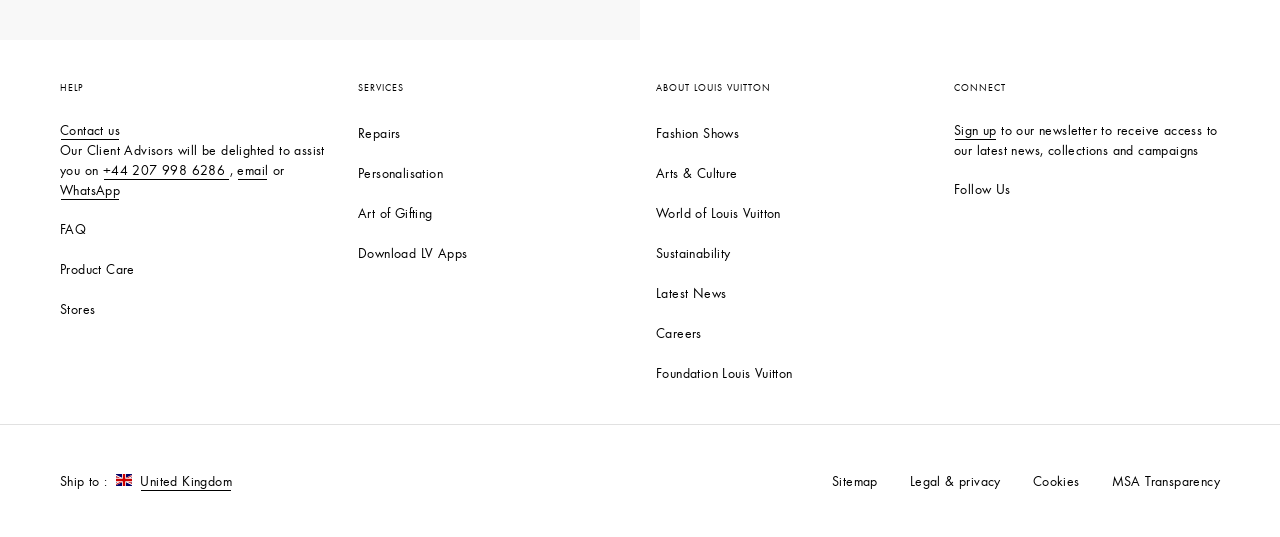Determine the bounding box coordinates of the UI element described by: "World of Louis Vuitton".

[0.512, 0.38, 0.61, 0.413]